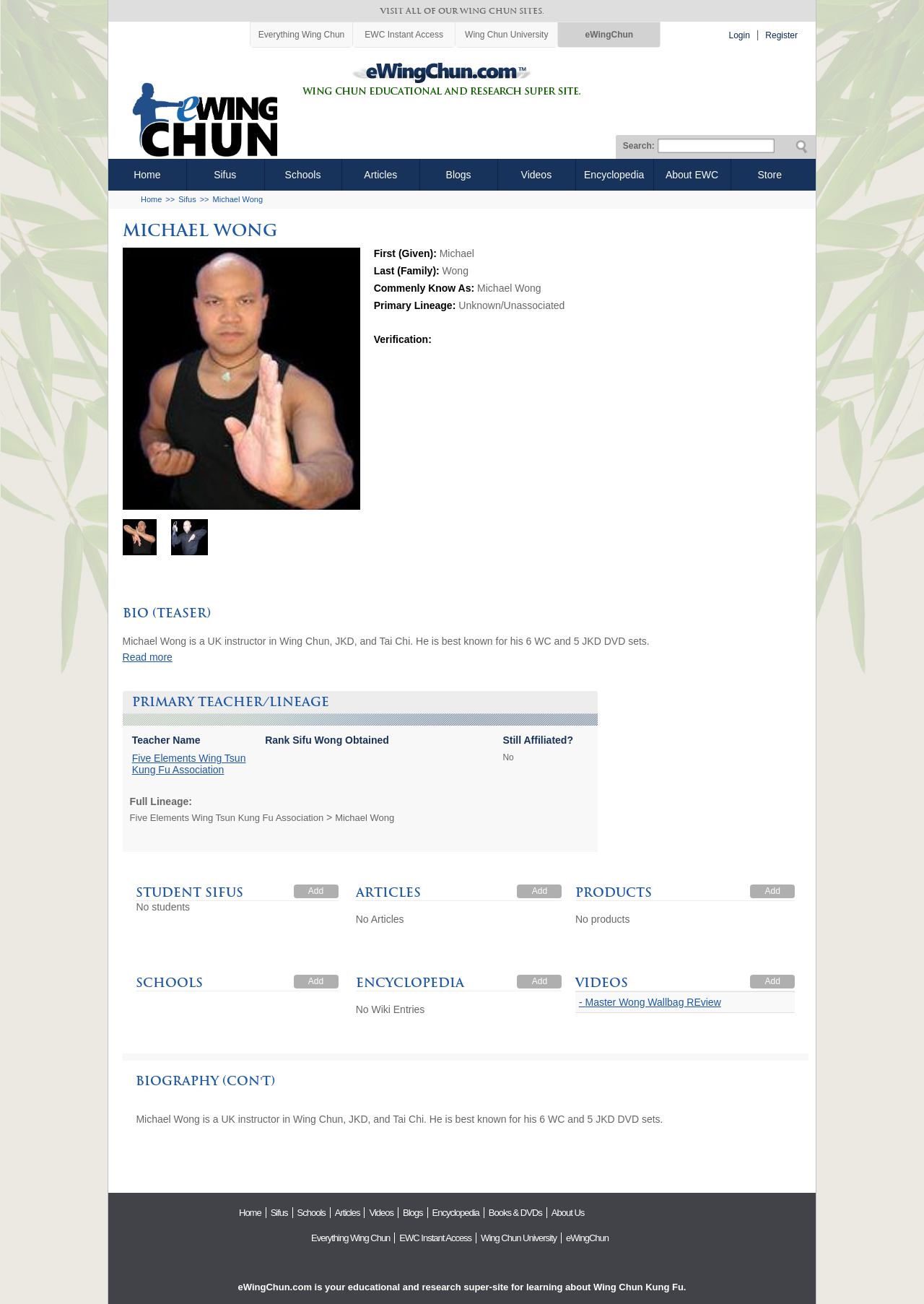What is the name of the first article listed?
Refer to the image and answer the question using a single word or phrase.

None